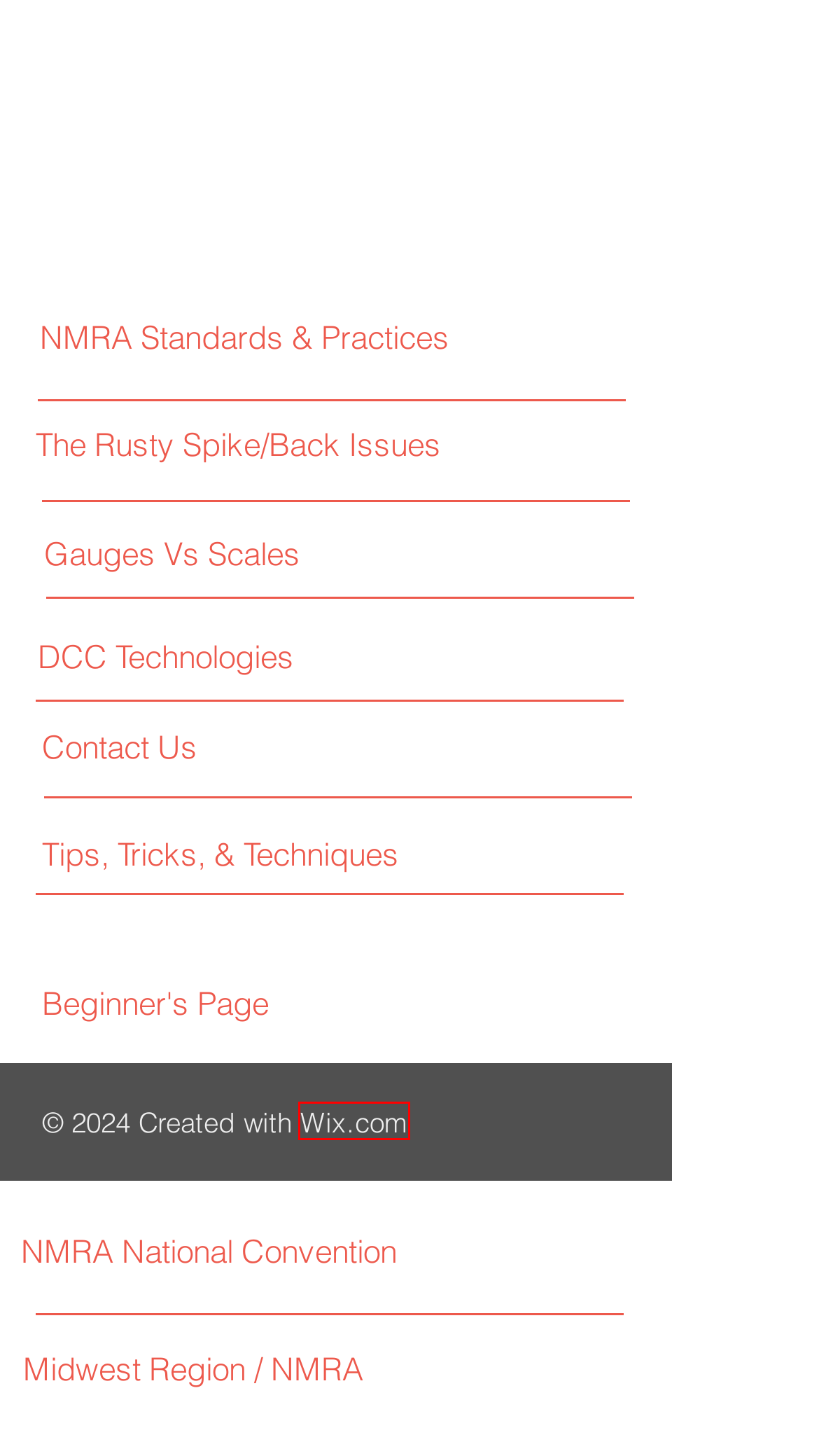You have a screenshot showing a webpage with a red bounding box highlighting an element. Choose the webpage description that best fits the new webpage after clicking the highlighted element. The descriptions are:
A. The Midwest Region of the NMRA
B. Standards | National Model Railroad Association
C. DCC Working Group | National Model Railroad Association
D. Contact | cidnmra
E. Conventions | National Model Railroad Association
F. Rusty Spike/Back Issues | cidnmra
G. Beginner's Guide | National Model Railroad Association
H. Website Builder - Create a Free Website Today | Wix.com

H